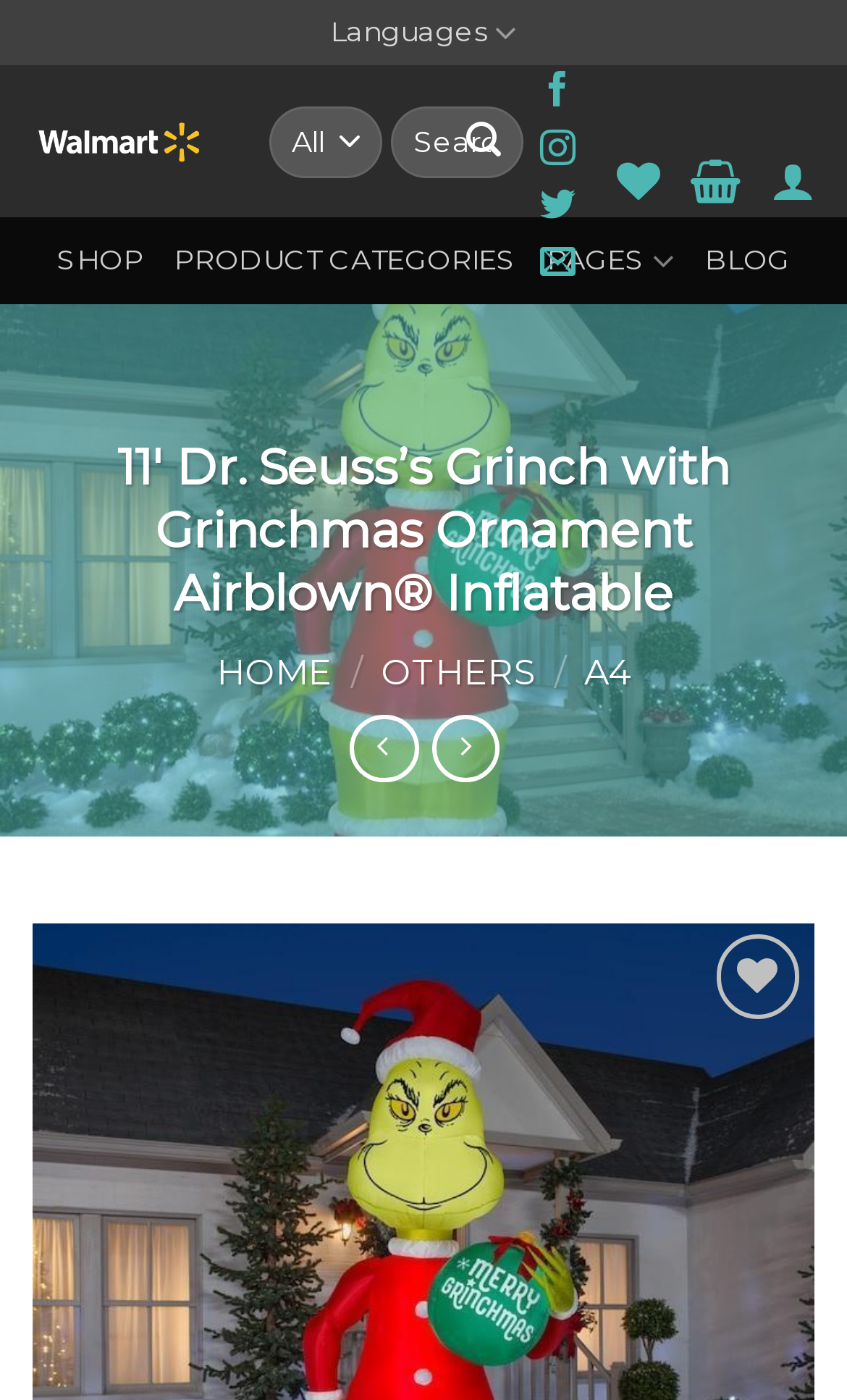What is the product name?
Provide an in-depth answer to the question, covering all aspects.

The product name can be found in the heading element on the webpage, which is '11′ Dr. Seuss’s Grinch with Grinchmas Ornament Airblown® Inflatable'. This is the main title of the product being displayed on the webpage.